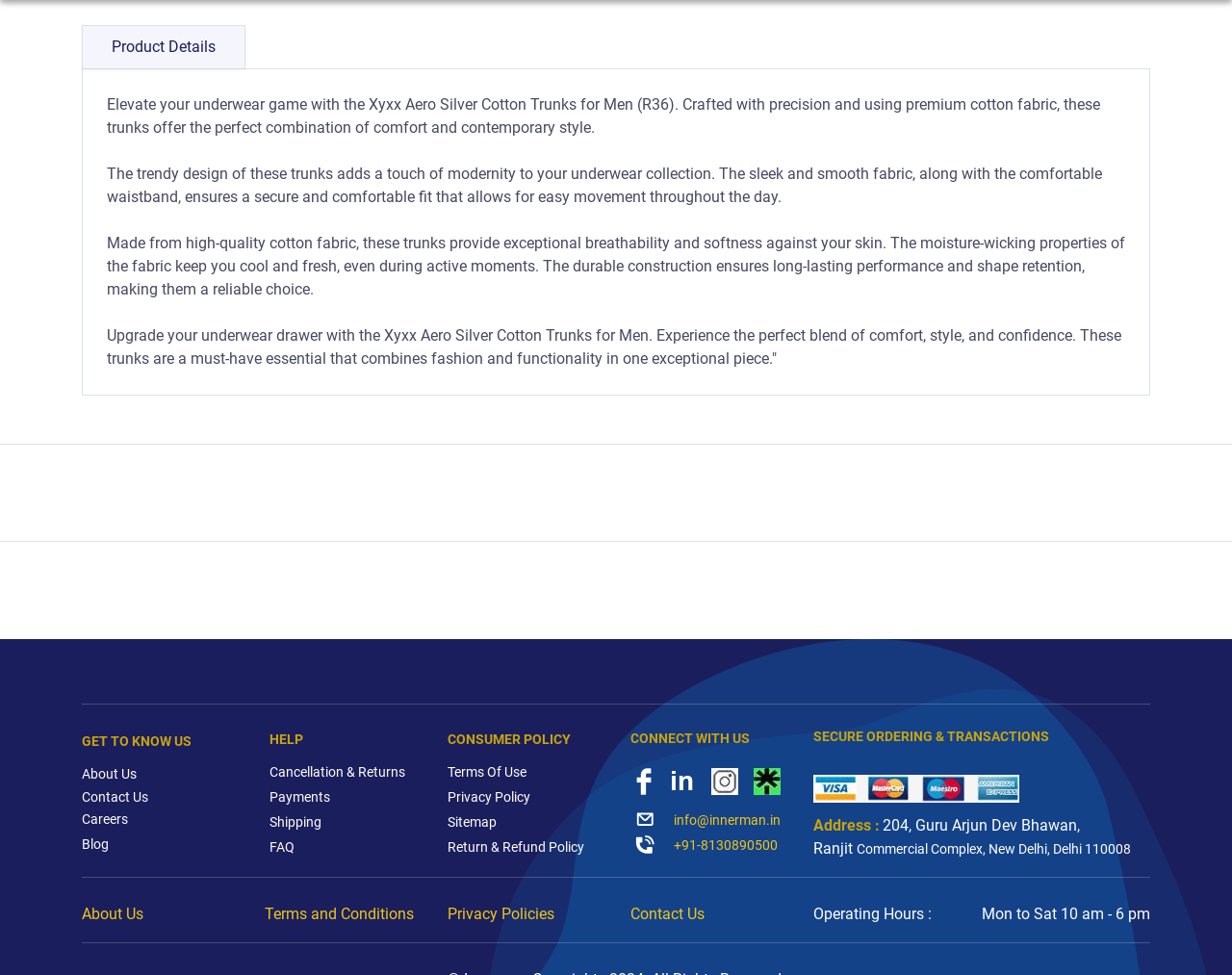What is the product name described on this webpage?
Provide a detailed and well-explained answer to the question.

I found the product name by reading the static text elements at the top of the webpage, which describe the product in detail. The first static text element says 'Elevate your underwear game with the Xyxx Aero Silver Cotton Trunks for Men (R36)...'.